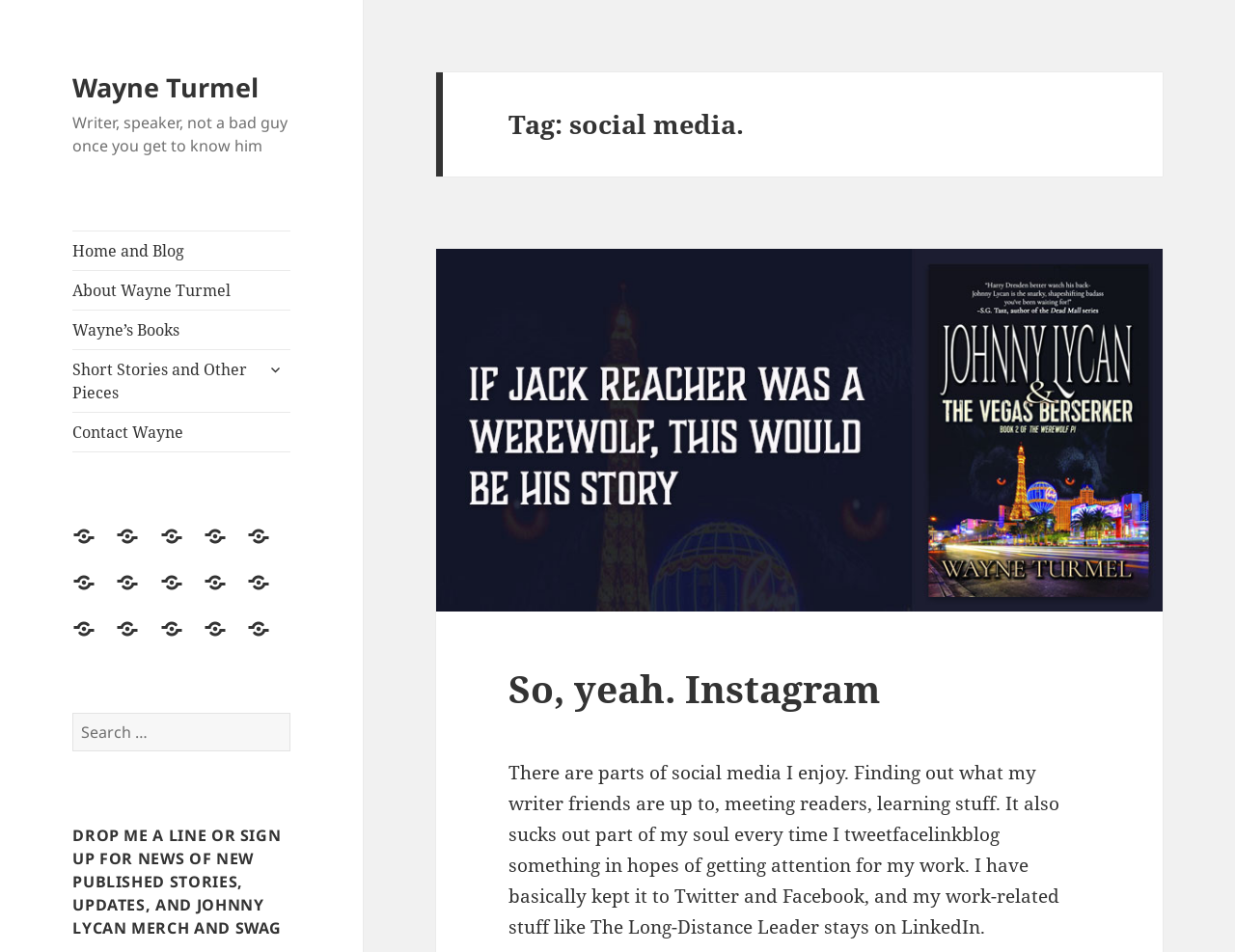Extract the top-level heading from the webpage and provide its text.

Tag: social media.